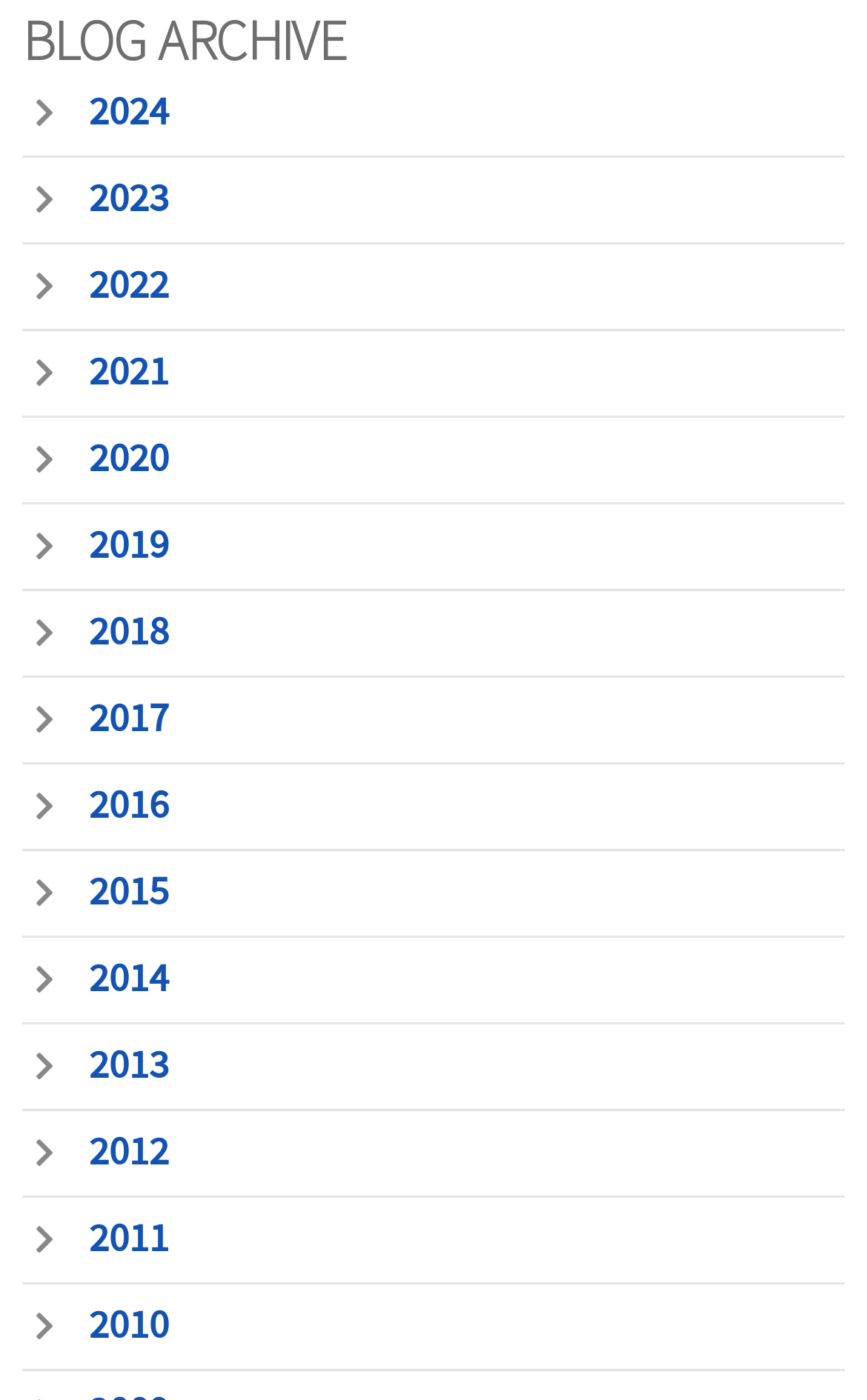Please identify the bounding box coordinates of the element that needs to be clicked to execute the following command: "View blog posts from 2023". Provide the bounding box using four float numbers between 0 and 1, formatted as [left, top, right, bottom].

[0.103, 0.123, 0.195, 0.16]